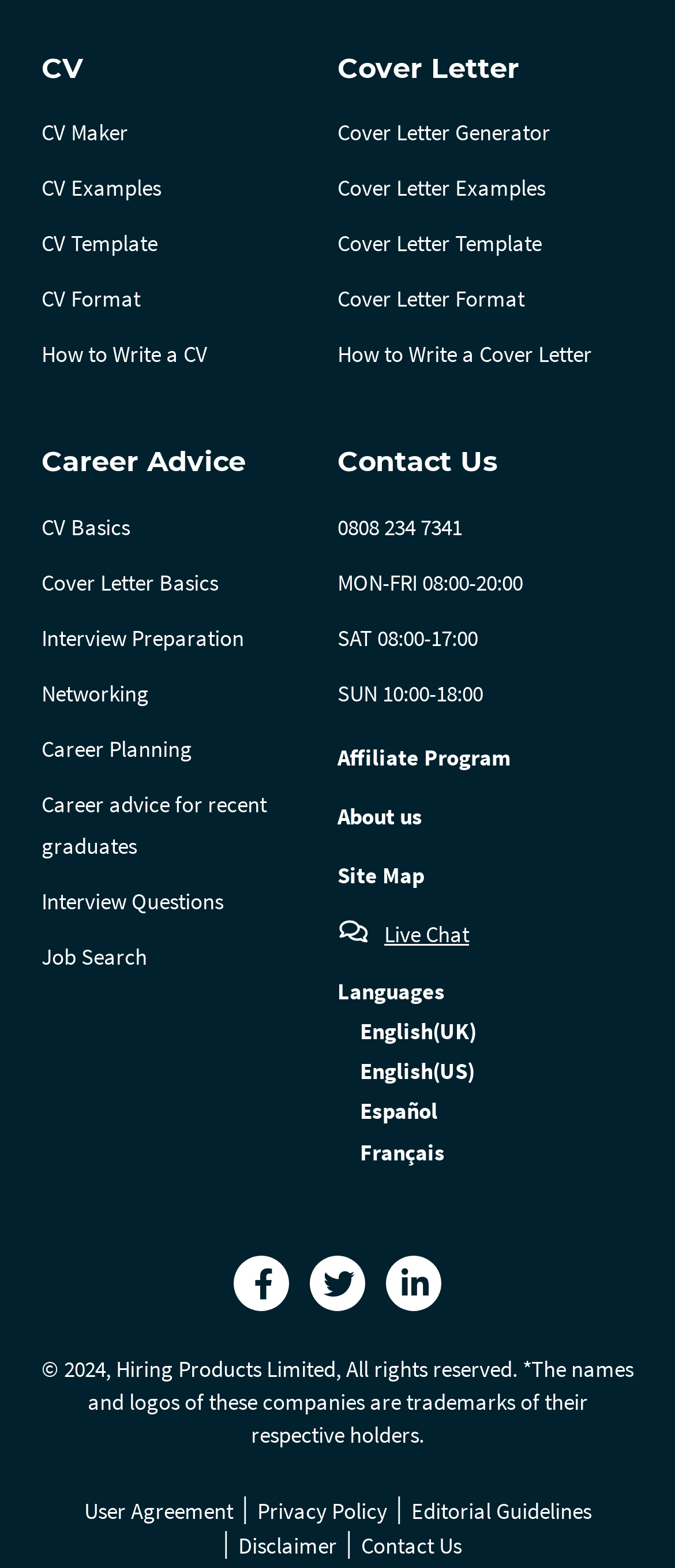Please determine the bounding box coordinates for the UI element described here. Use the format (top-left x, top-left y, bottom-right x, bottom-right y) with values bounded between 0 and 1: Disclaimer

[0.353, 0.976, 0.499, 0.995]